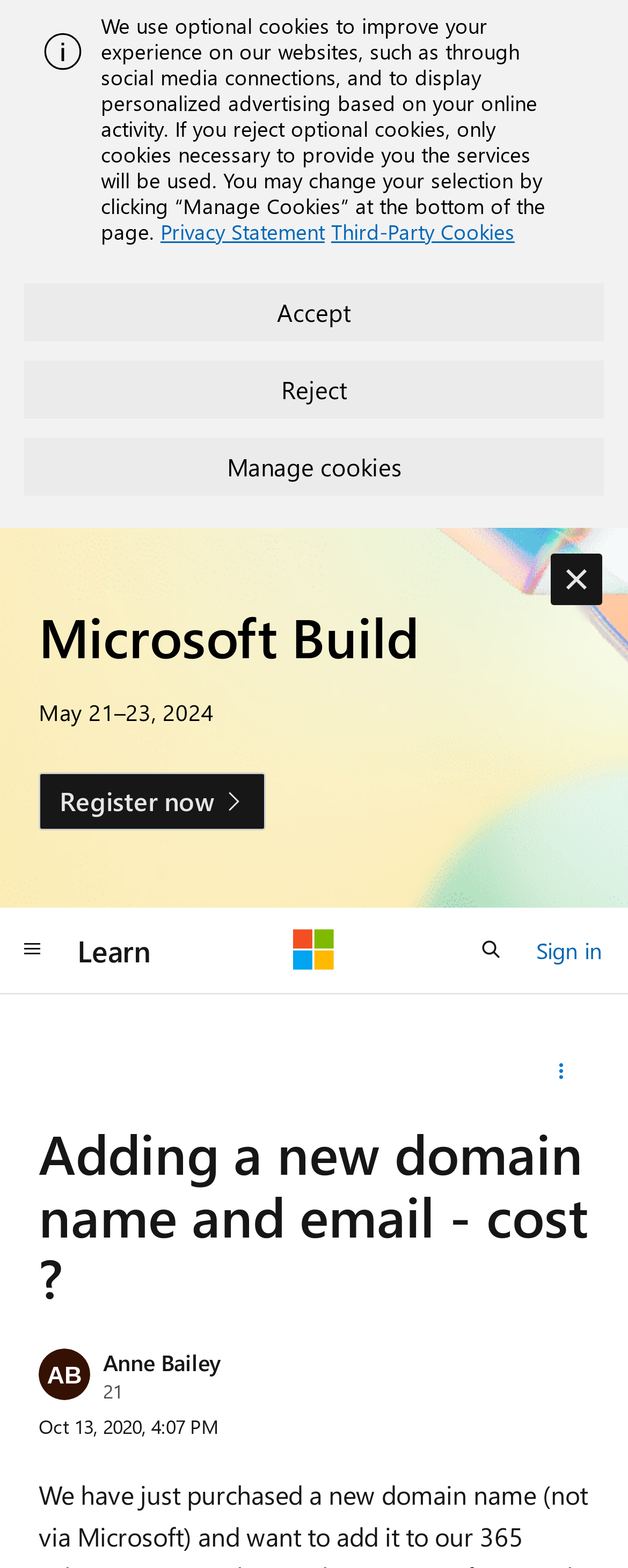Determine the bounding box coordinates for the region that must be clicked to execute the following instruction: "Sign in".

[0.854, 0.593, 0.959, 0.619]